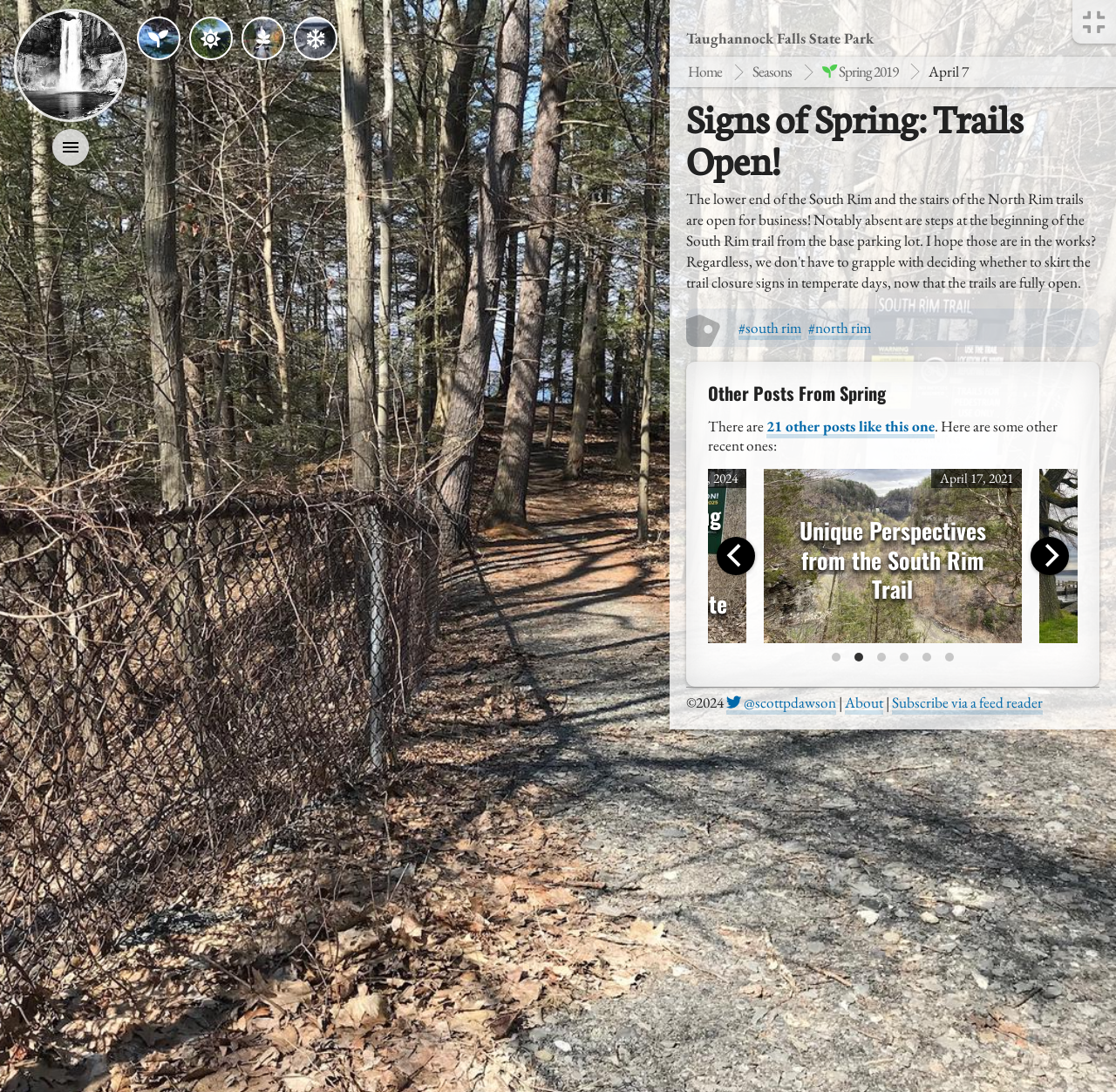Utilize the information from the image to answer the question in detail:
What is the topic of the article?

I found the answer by looking at the heading element with the text 'Signs of Spring: Trails Open!' at the top of the main content area.